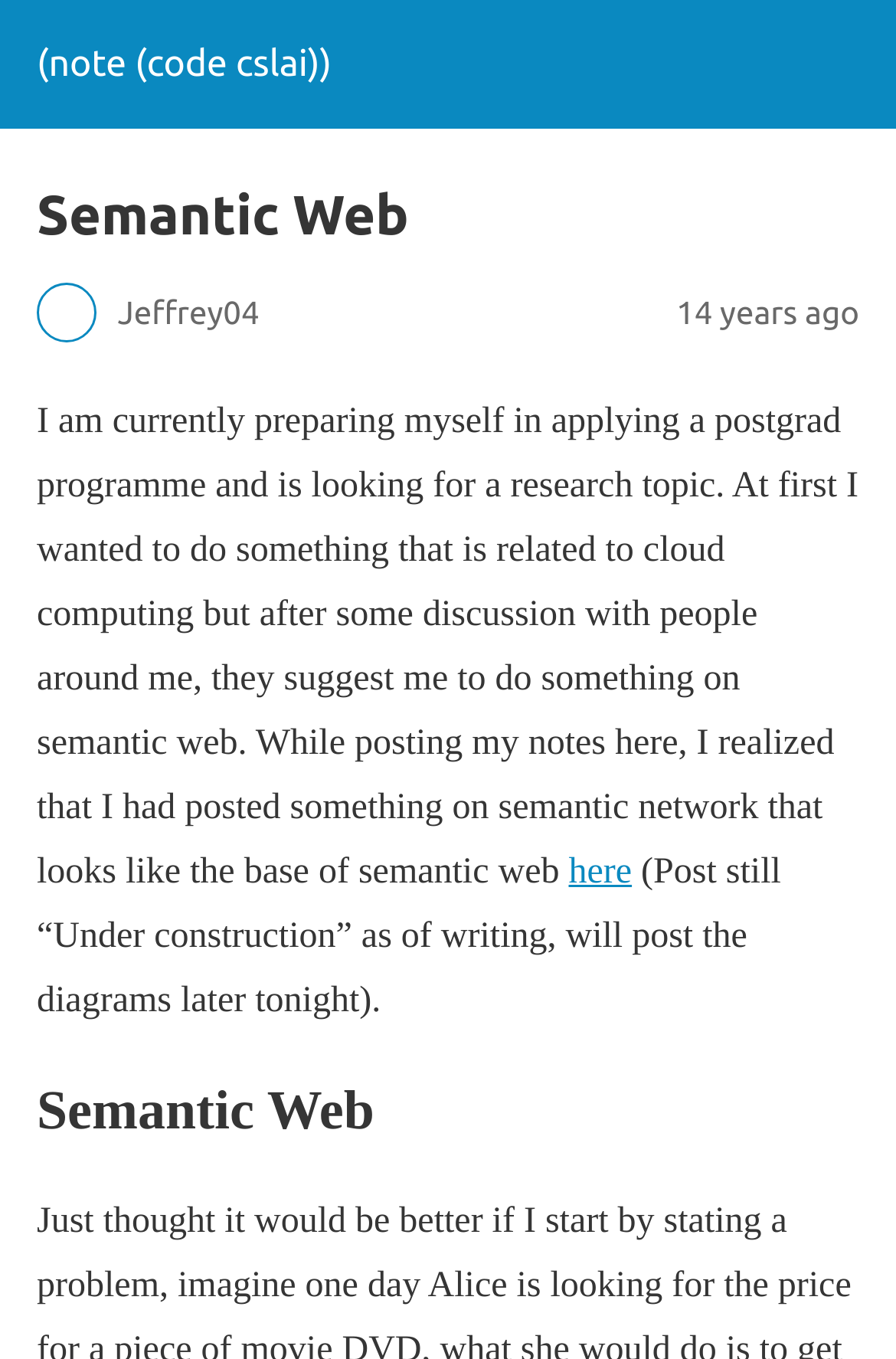Please respond to the question with a concise word or phrase:
What is the author planning to add to the post later?

Diagrams